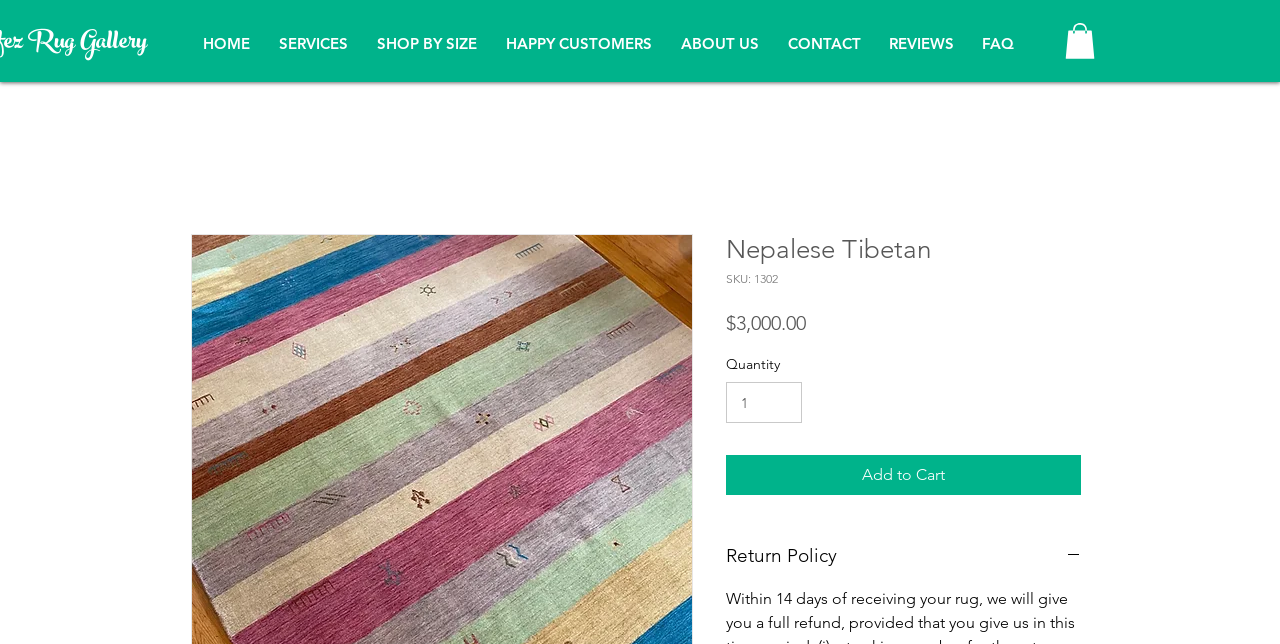With reference to the screenshot, provide a detailed response to the question below:
What is the name of the website?

I found the name of the website by looking at the root element, which is labeled 'Nepalese Tibetan | hafezruggallery'.